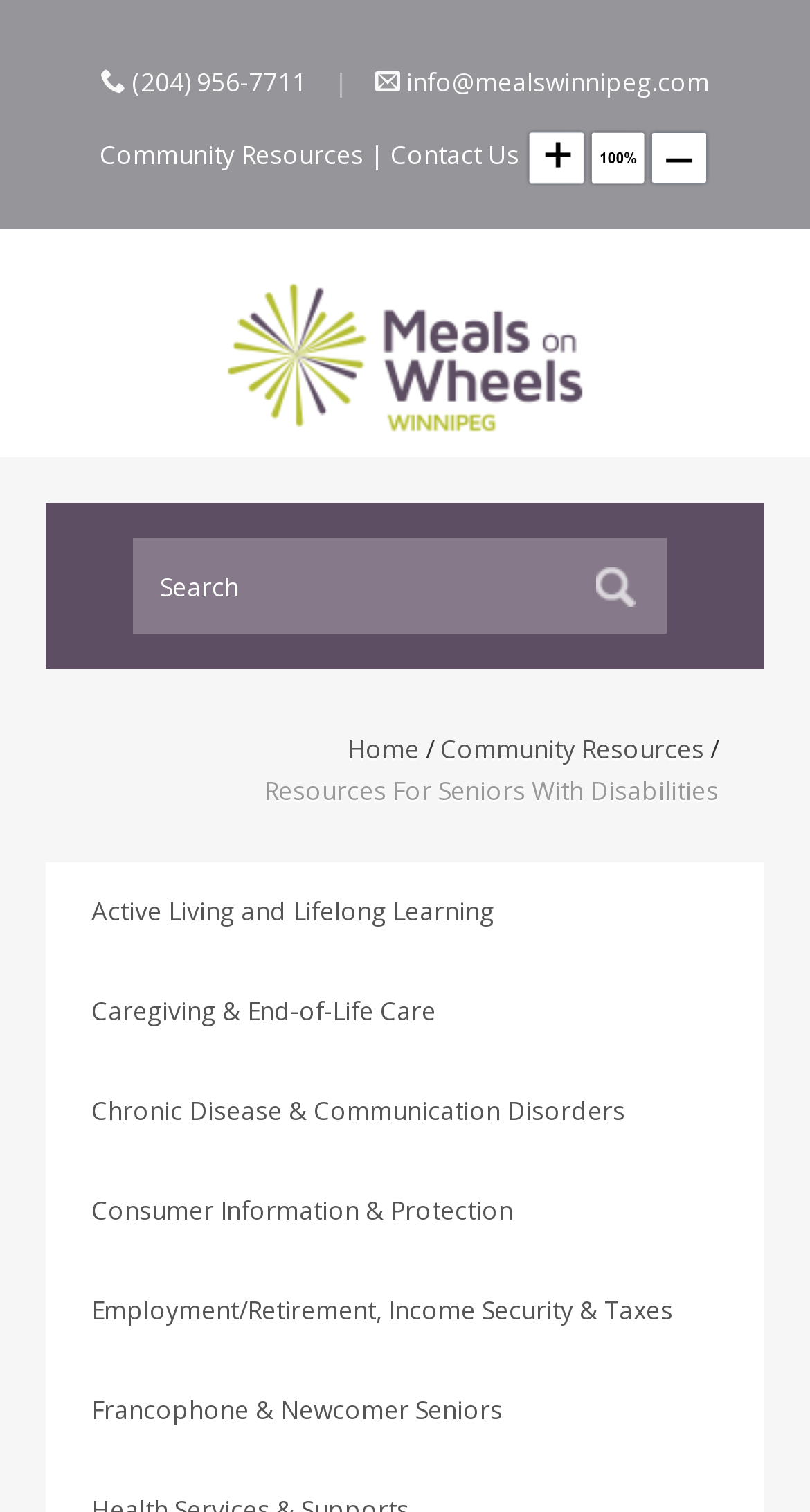Use the information in the screenshot to answer the question comprehensively: How many links are there in the main navigation menu?

I counted the number of links in the main navigation menu by looking at the links with text 'Home', 'Community Resources', 'Active Living and Lifelong Learning', 'Caregiving & End-of-Life Care', and so on. There are 5 links in total.